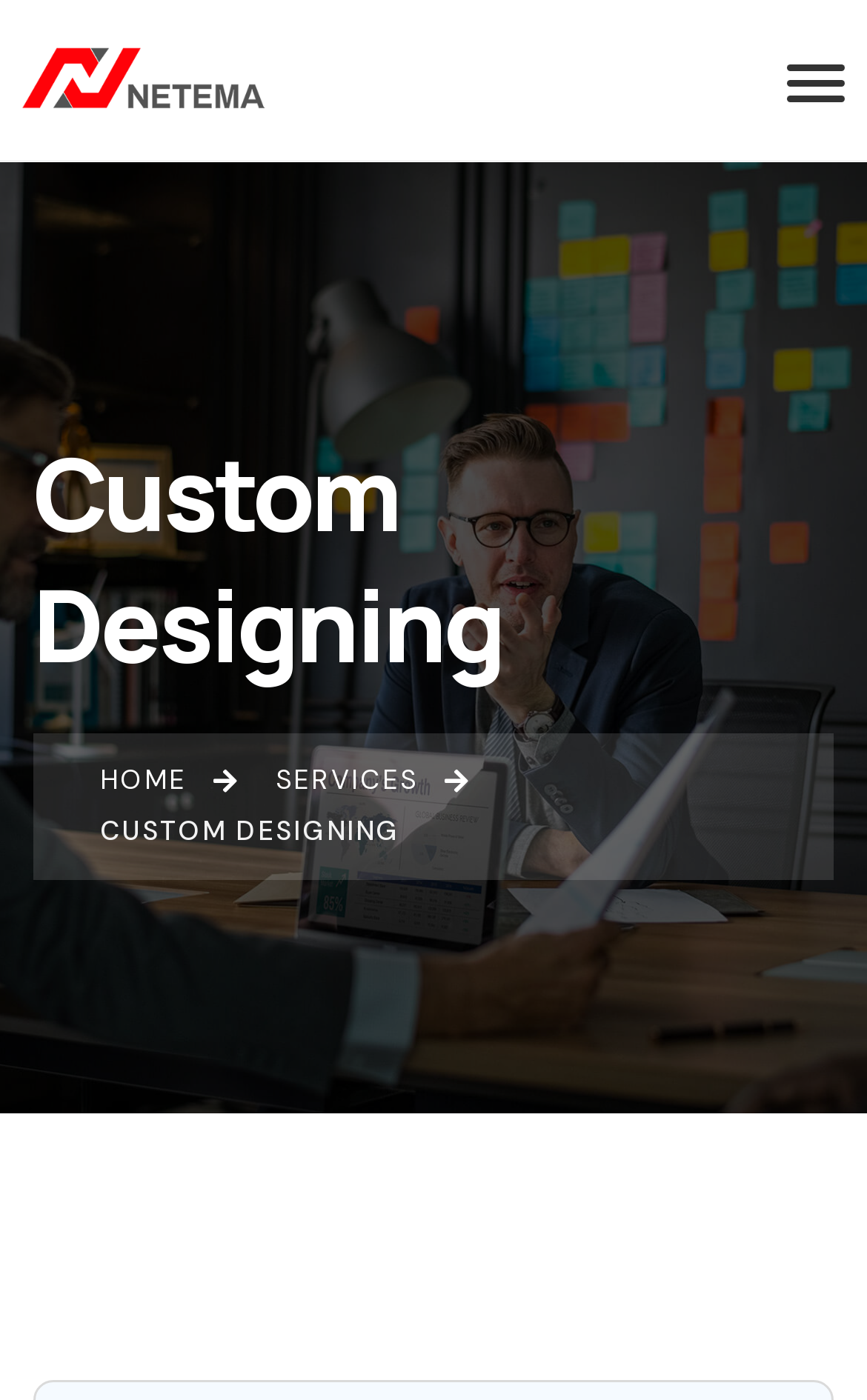Provide a short answer using a single word or phrase for the following question: 
What is the first breadcrumb?

HOME